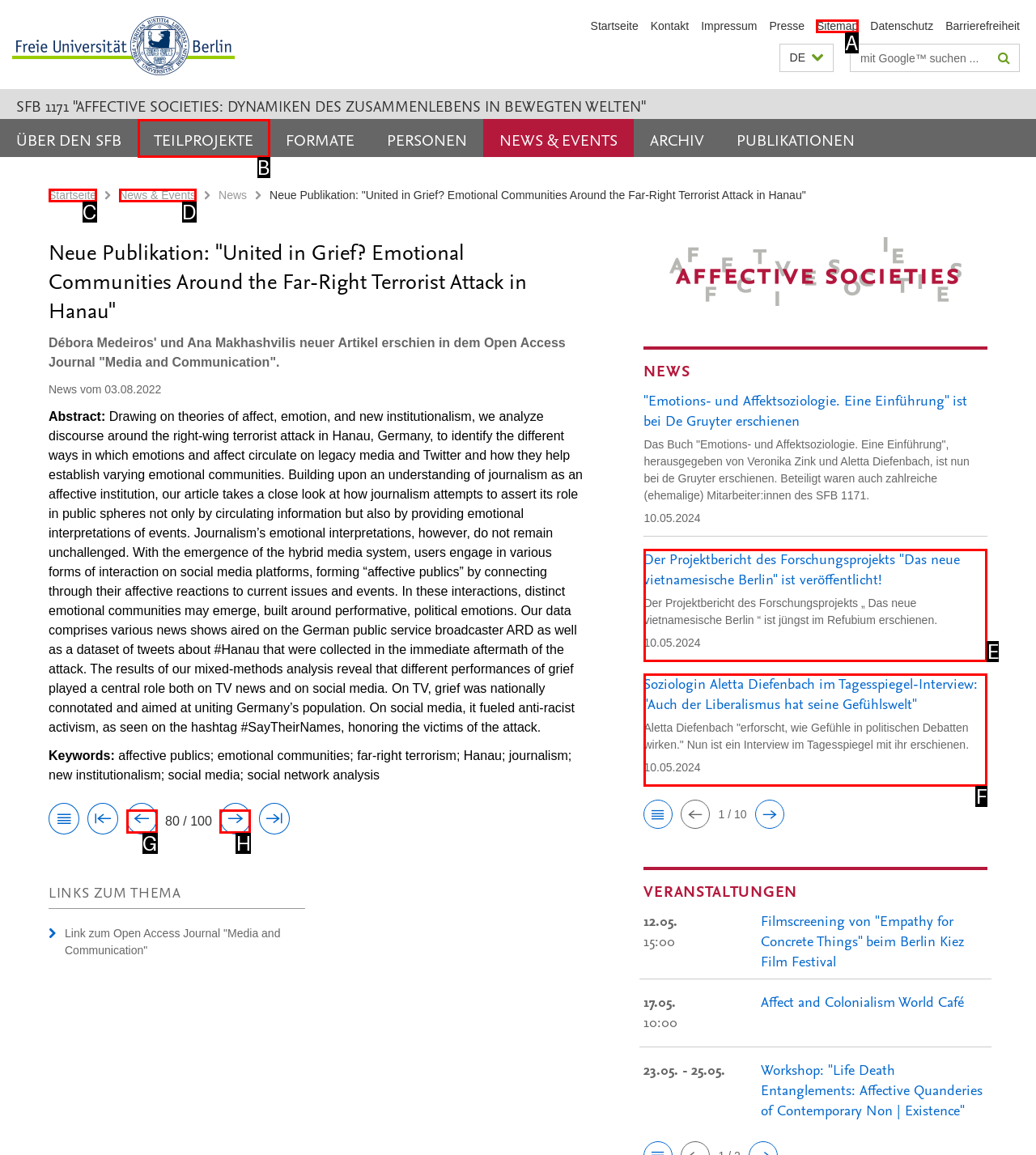Match the following description to a UI element: Teilprojekte
Provide the letter of the matching option directly.

B